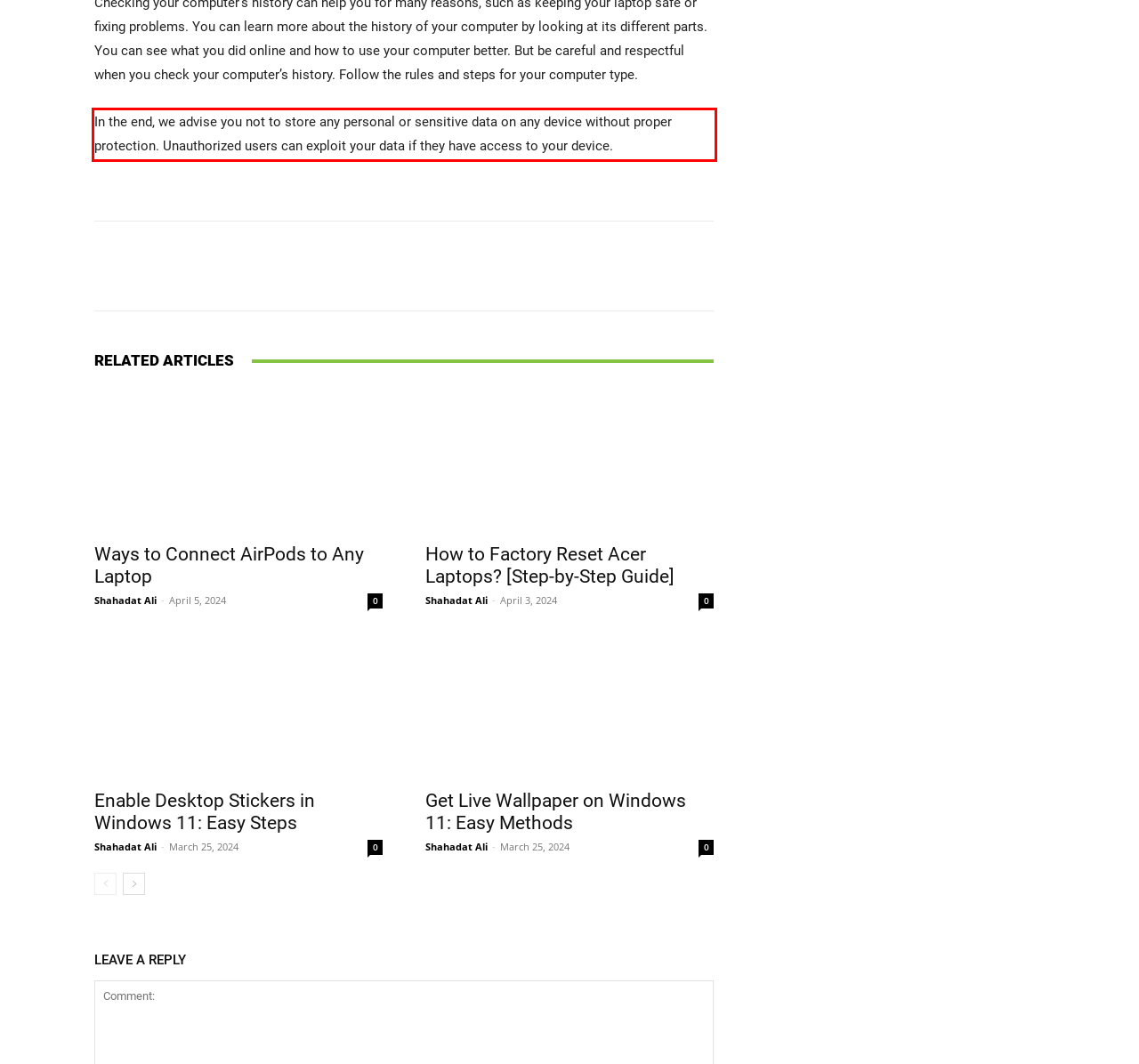You are given a screenshot of a webpage with a UI element highlighted by a red bounding box. Please perform OCR on the text content within this red bounding box.

In the end, we advise you not to store any personal or sensitive data on any device without proper protection. Unauthorized users can exploit your data if they have access to your device.